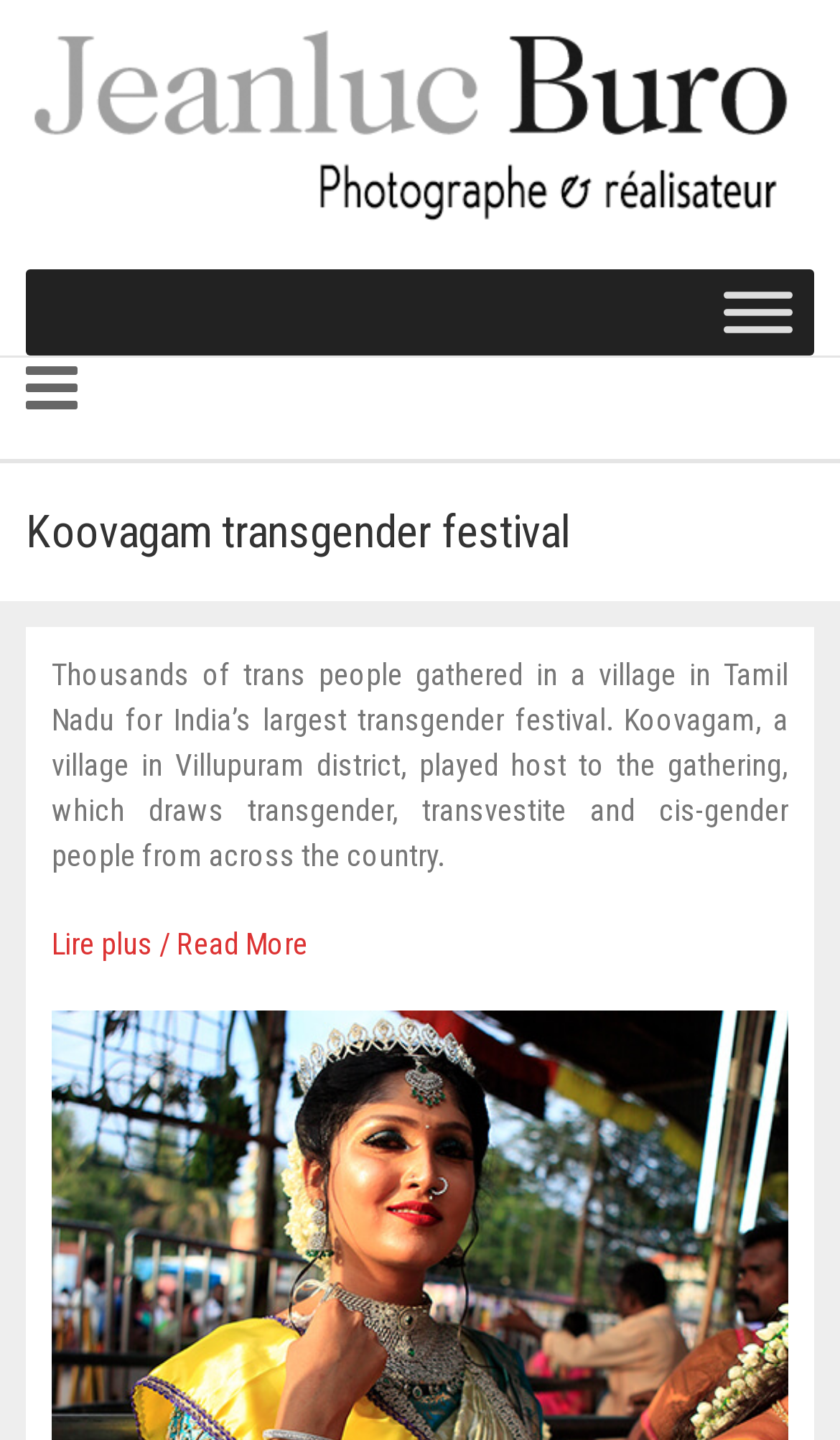Locate the bounding box coordinates of the UI element described by: "title="Columbia Basin at Chemeketa 12.29.17-57"". The bounding box coordinates should consist of four float numbers between 0 and 1, i.e., [left, top, right, bottom].

None